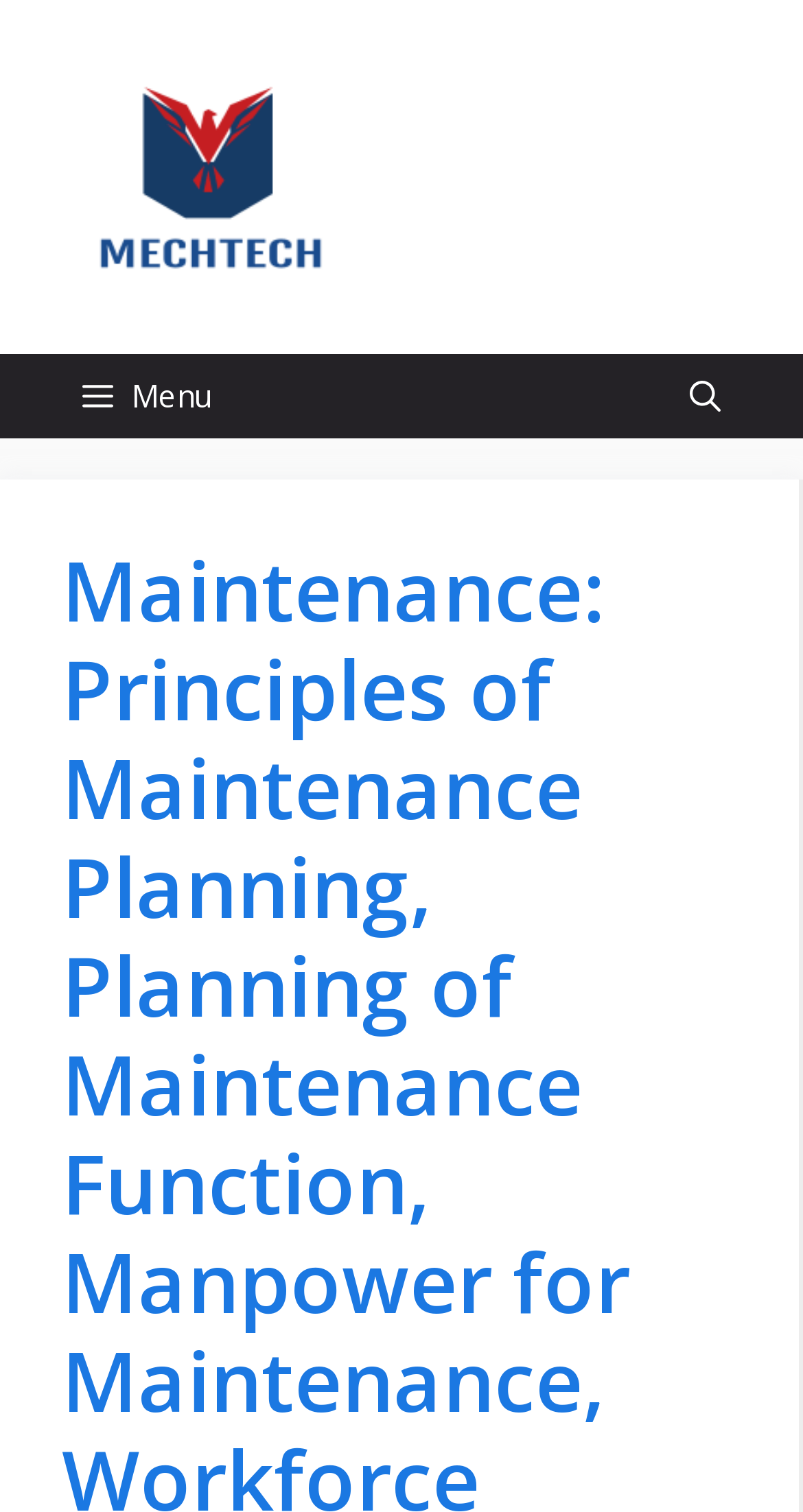Provide a single word or phrase answer to the question: 
How many links to MECHTECH GURU are present?

2